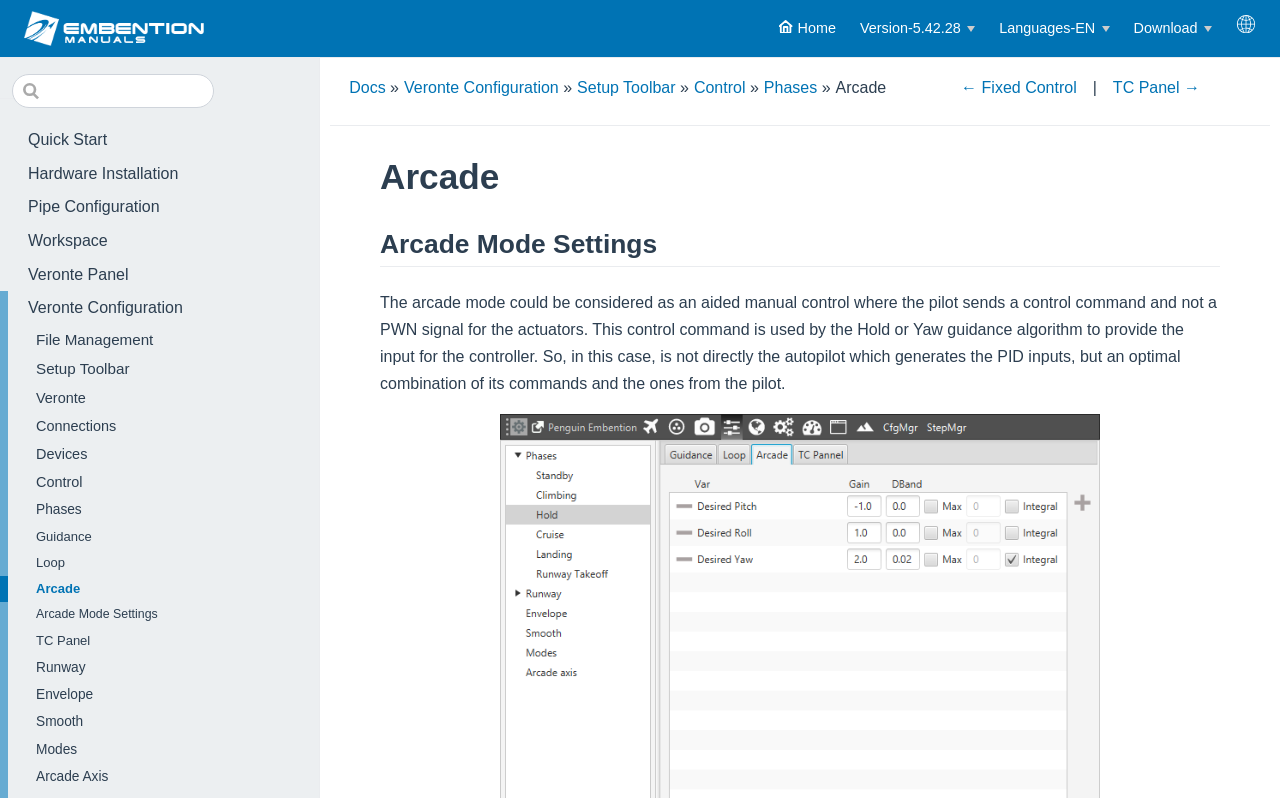What is the language currently selected?
Examine the image and provide an in-depth answer to the question.

The language currently selected can be found on the top right corner of the webpage, which is 'EN', indicated by the 'Select language' button.